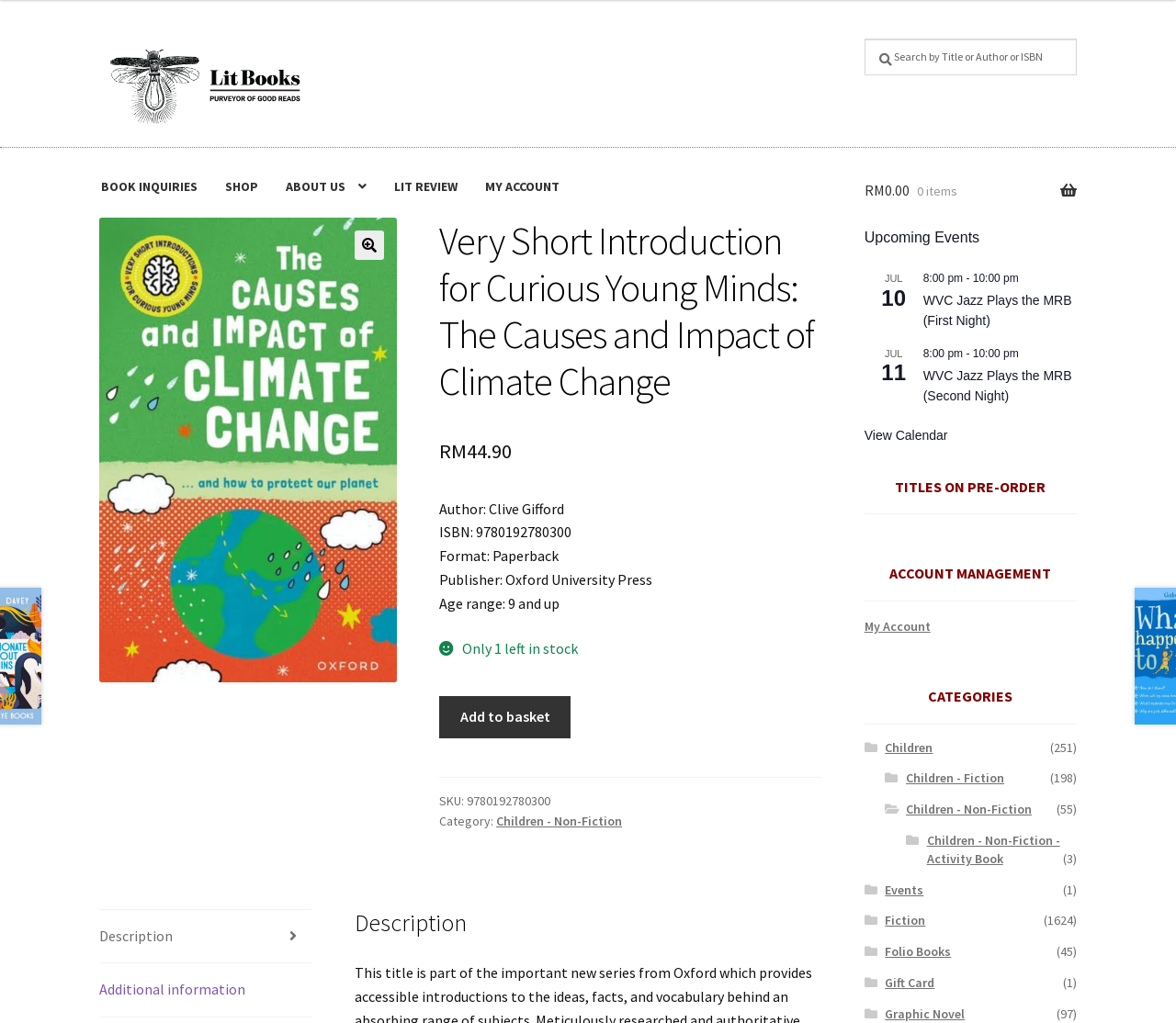Refer to the screenshot and give an in-depth answer to this question: What is the title of the book?

I found the title of the book by looking at the heading element with the text 'Very Short Introduction for Curious Young Minds: The Causes and Impact of Climate Change' which is located at the top of the page.